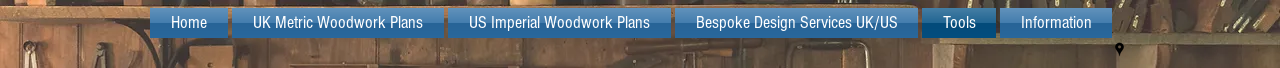By analyzing the image, answer the following question with a detailed response: What is the purpose of the navigation menu's design?

The layout of the navigation menu is visually designed to guide users efficiently across the site's offerings, emphasizing the tools and resources available for woodworking enthusiasts, which suggests that the primary purpose of the design is to facilitate easy navigation and accessibility of the website's content.